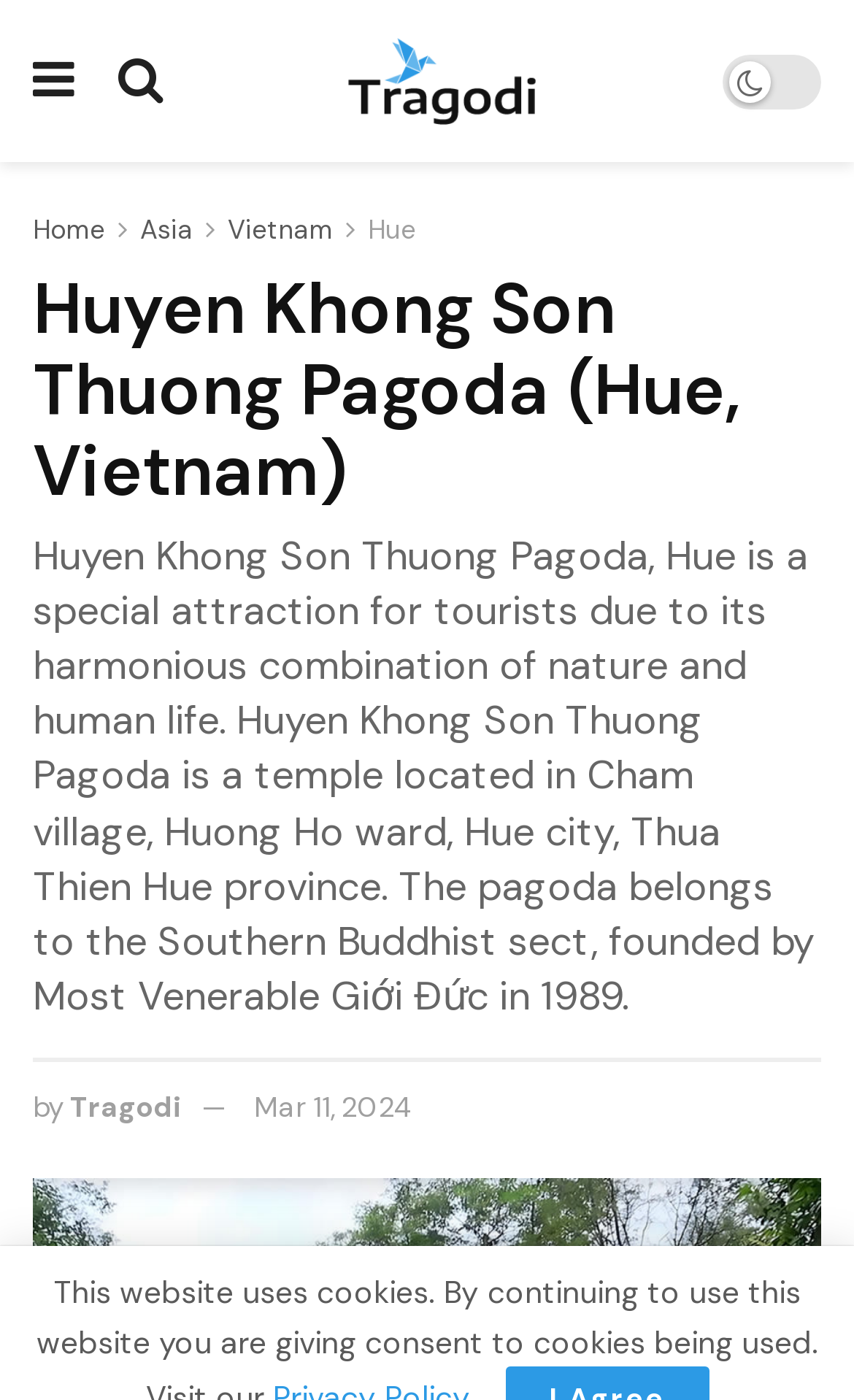What is the name of the founder of Huyen Khong Son Thuong Pagoda? From the image, respond with a single word or brief phrase.

Most Venerable Giới Đức